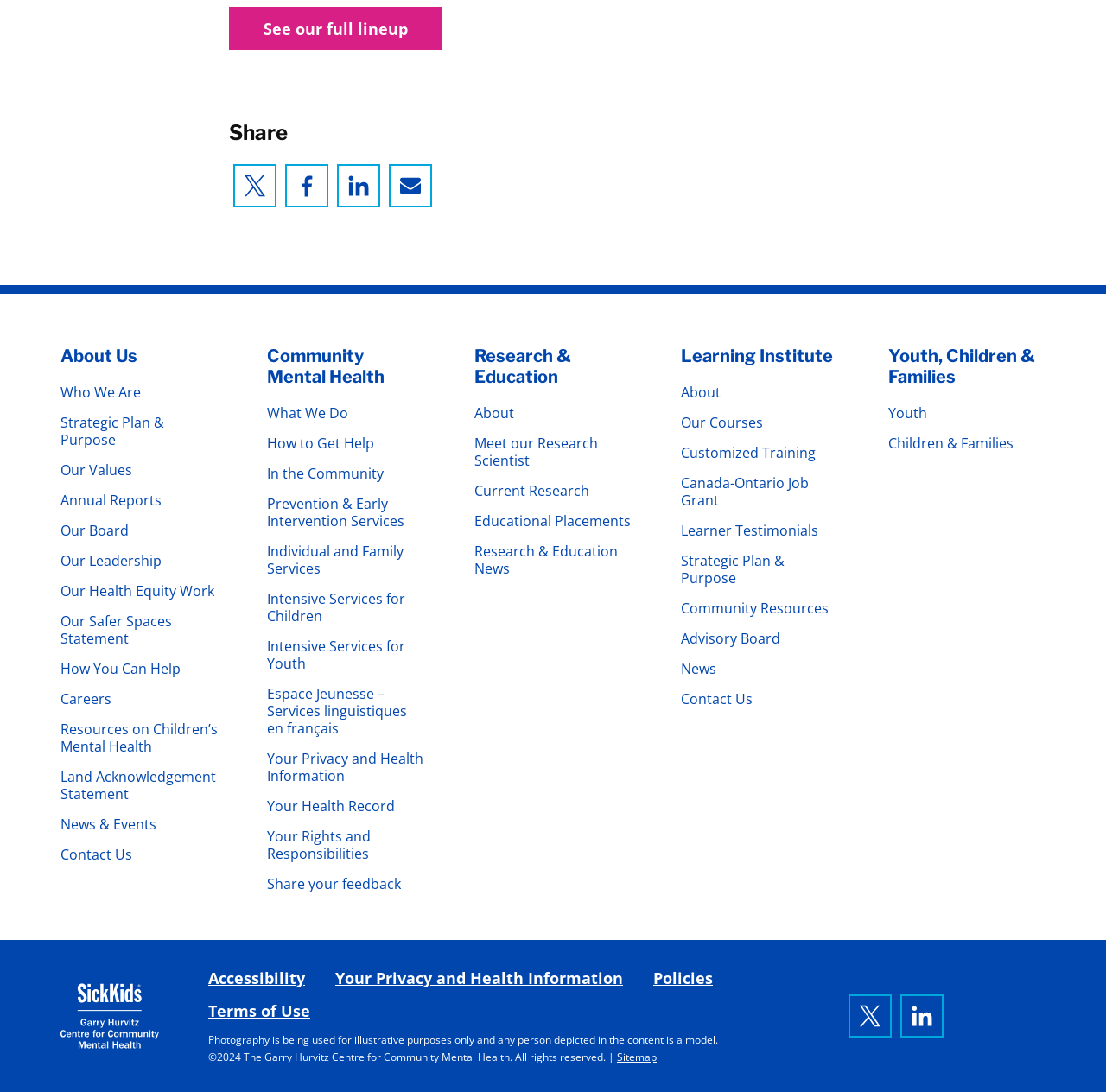For the following element description, predict the bounding box coordinates in the format (top-left x, top-left y, bottom-right x, bottom-right y). All values should be floating point numbers between 0 and 1. Description: Educational Placements

[0.429, 0.469, 0.571, 0.485]